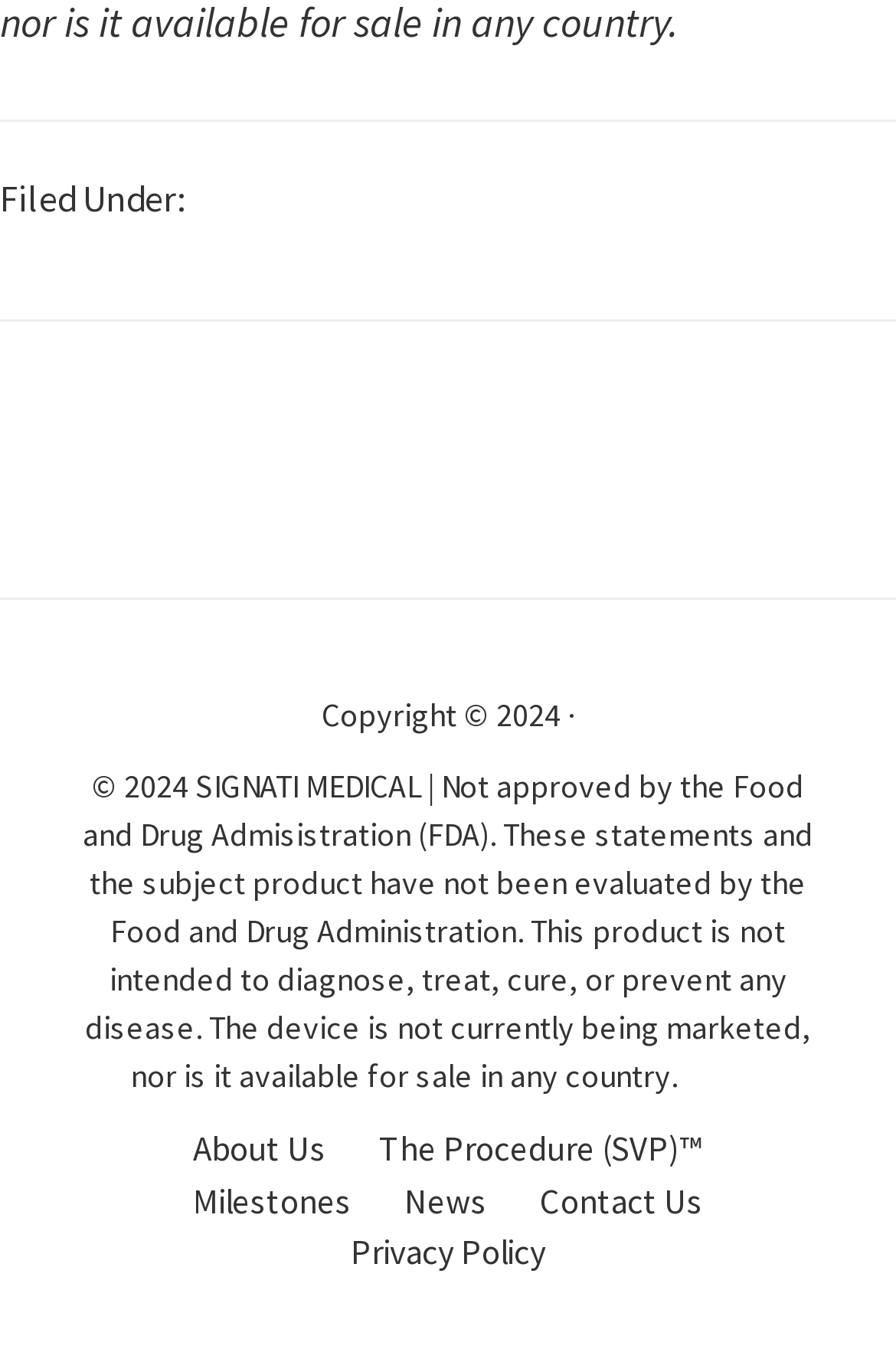Please answer the following question using a single word or phrase: 
What is the purpose of the product?

Not for diagnosis, treatment, cure, or prevention of disease